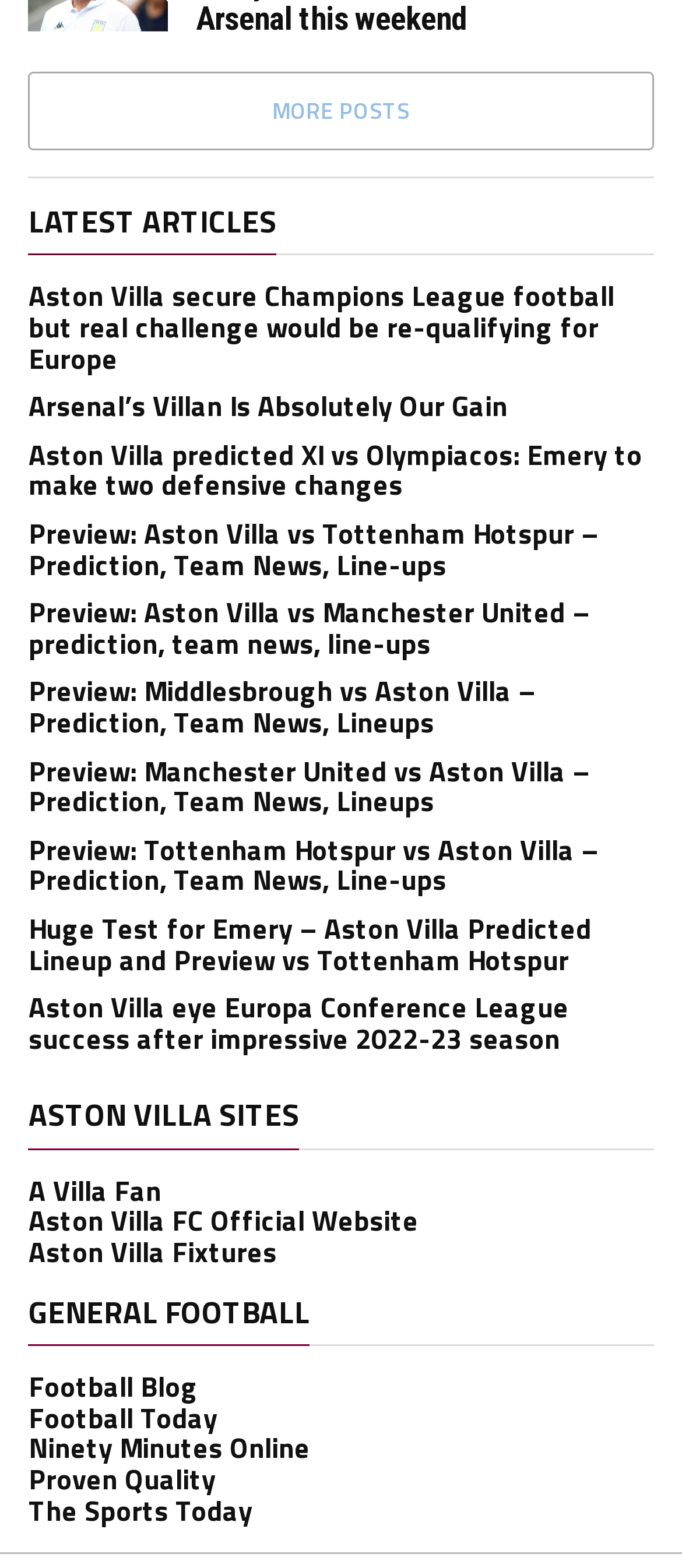Use a single word or phrase to answer this question: 
What is the last link under 'GENERAL FOOTBALL'?

The Sports Today